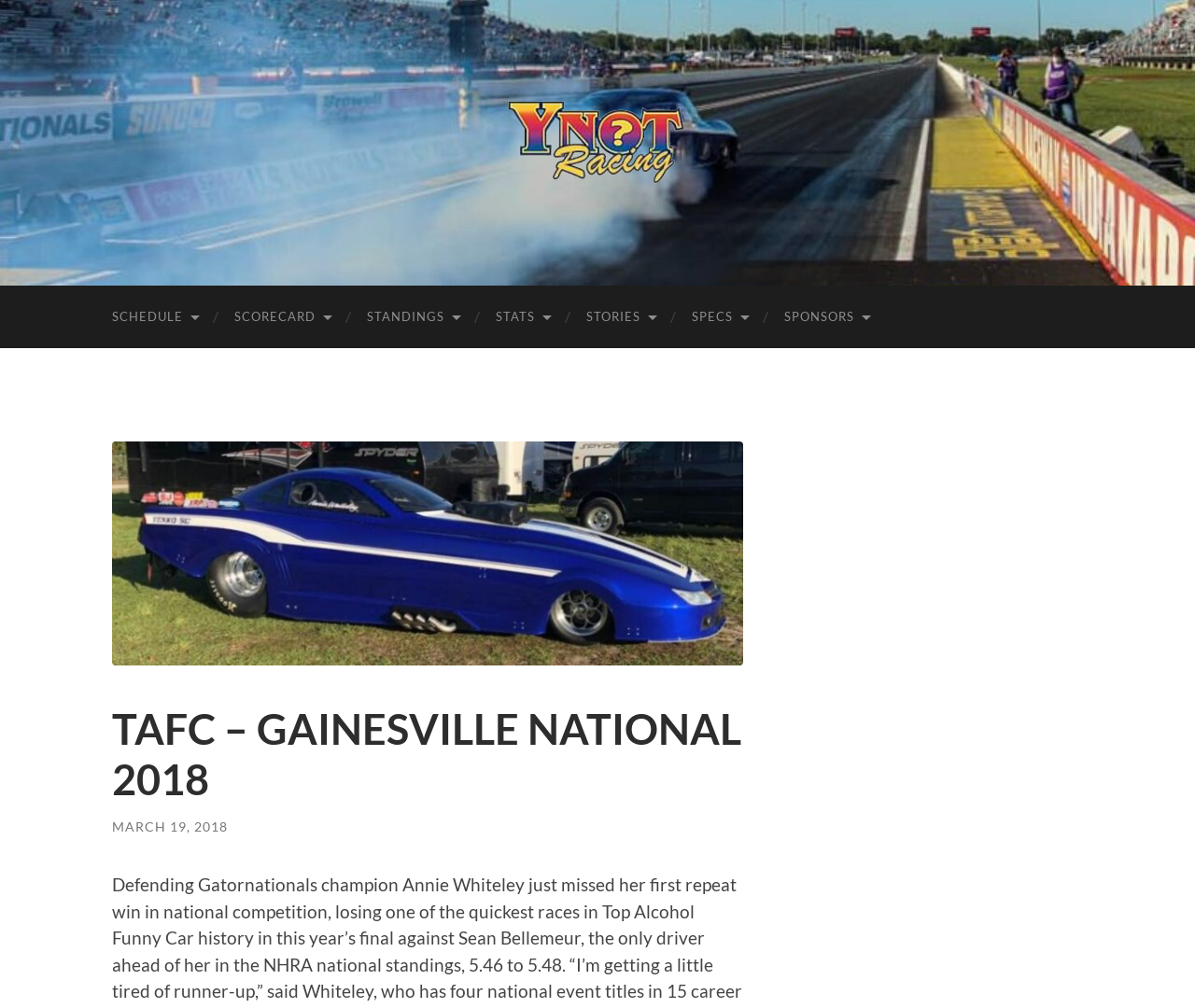Find the bounding box coordinates of the area to click in order to follow the instruction: "click on YNot Racing logo".

[0.418, 0.093, 0.582, 0.187]